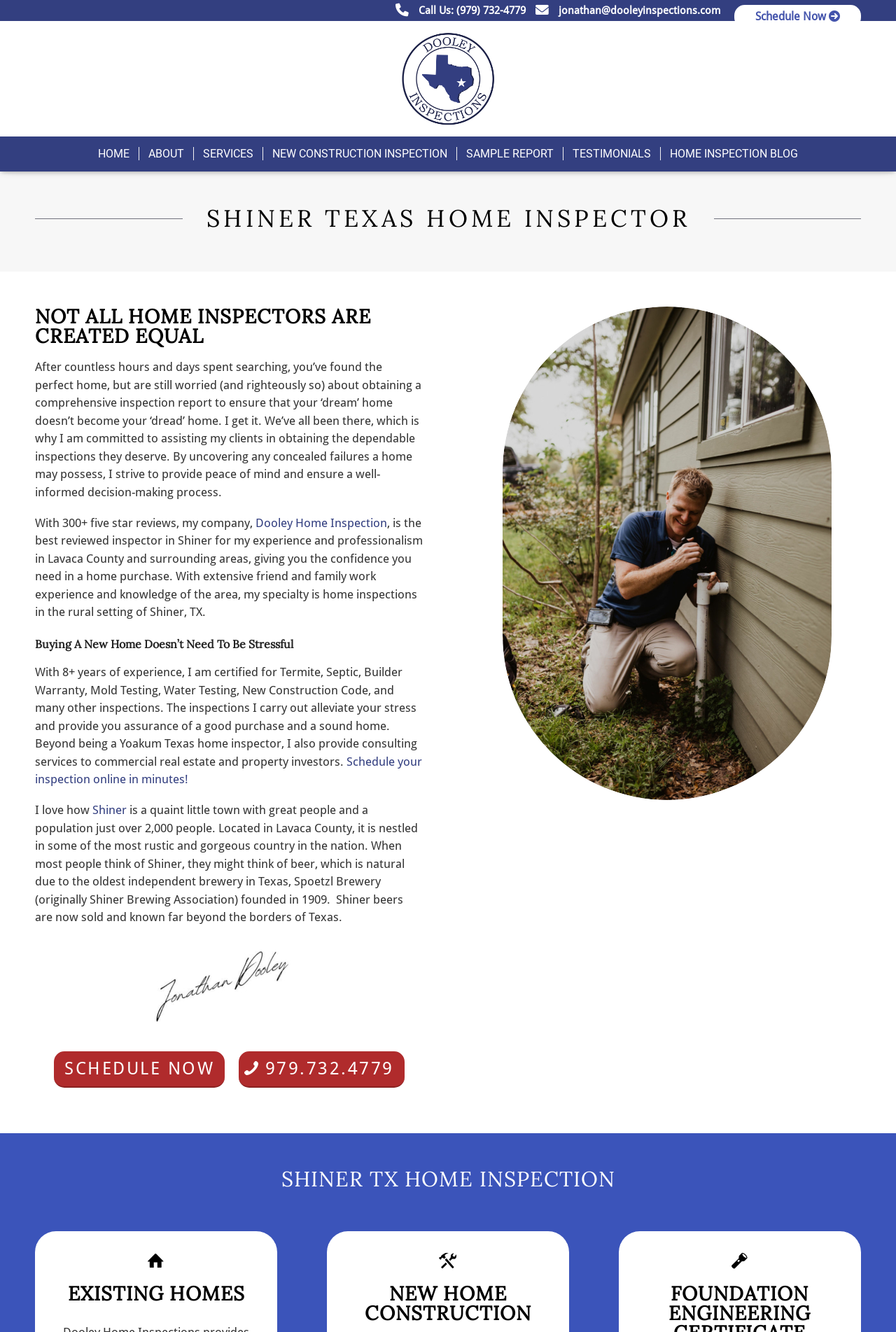Offer a detailed account of what is visible on the webpage.

The webpage is about Dooley Home Inspections, a top-rated home inspector in Shiner, Texas. At the top of the page, there is a menu with a "Schedule Now" button and a phone number link "Call Us: (979) 732-4779". Below this, there is a logo image of "Dooley Inspections" with a link to the company's name.

On the left side of the page, there is a vertical menu with several menu items, including "HOME", "ABOUT", "SERVICES", "NEW CONSTRUCTION INSPECTION", "SAMPLE REPORT", "TESTIMONIALS", and "HOME INSPECTION BLOG". Each menu item has a corresponding link.

The main content of the page is divided into several sections. The first section has a heading "SHINER TEXAS HOME INSPECTOR" and a paragraph of text describing the importance of getting a comprehensive inspection report when buying a home. Below this, there is a section with a heading "NOT ALL HOME INSPECTORS ARE CREATED EQUAL" and a paragraph of text describing the inspector's commitment to providing dependable inspections.

The next section has a heading "Buying A New Home Doesn’t Need To Be Stressful" and several paragraphs of text describing the inspector's experience, certifications, and services offered. There is also a link to "Schedule your inspection online in minutes!" and a section describing the town of Shiner, Texas, with an image.

At the bottom of the page, there is a section with a heading "SHINER TX HOME INSPECTION" and two subheadings "EXISTING HOMES" and "NEW HOME CONSTRUCTION". There are also two links, "SCHEDULE NOW" and "979.732.4779", and an image of the company's logo.